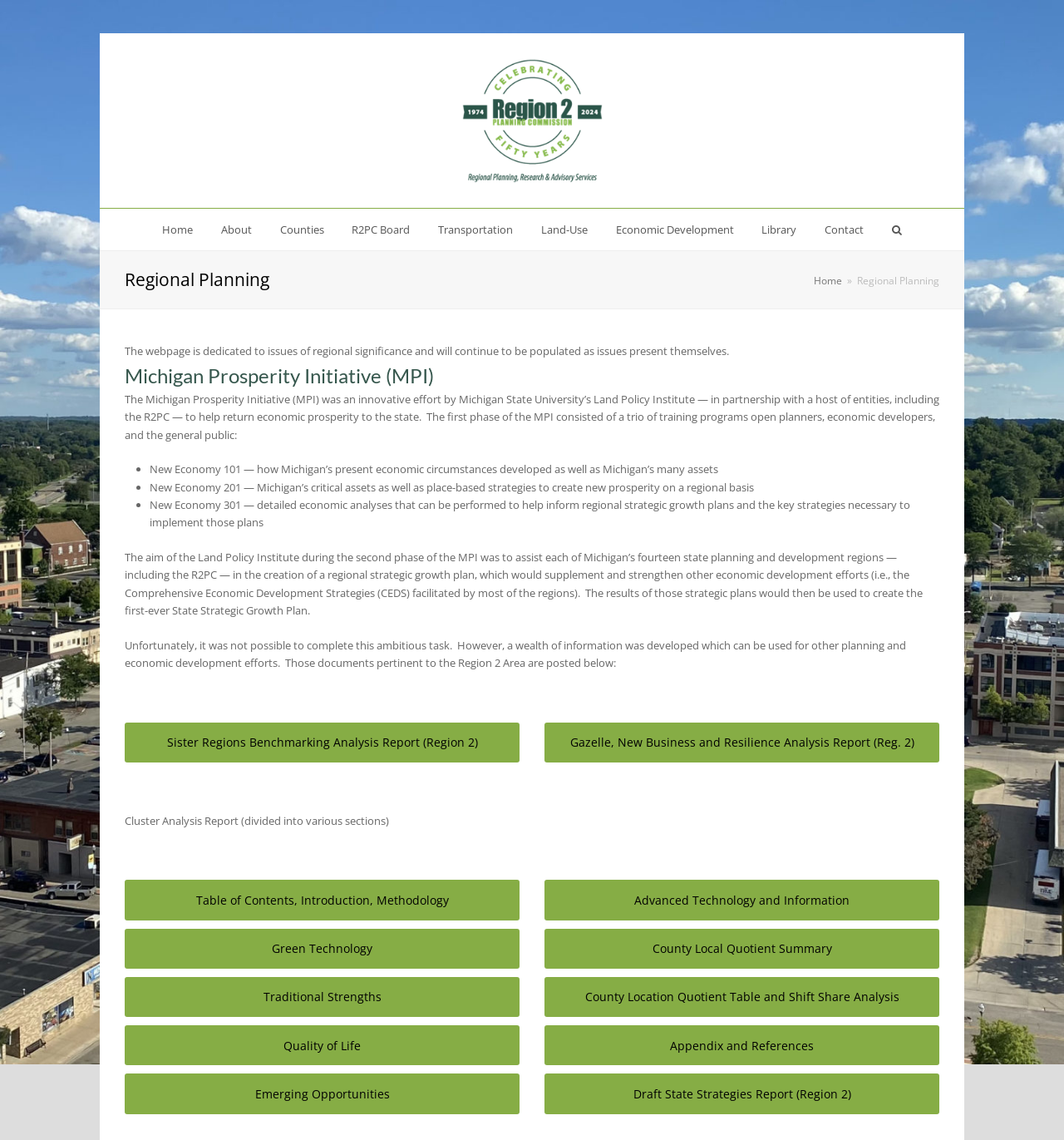Based on the image, provide a detailed and complete answer to the question: 
What is the purpose of the Cluster Analysis Report?

The purpose of the Cluster Analysis Report can be inferred from the links to its various sections, such as 'Green Technology', 'Traditional Strengths', and 'Emerging Opportunities', which suggest that it analyzes regional strengths and opportunities.